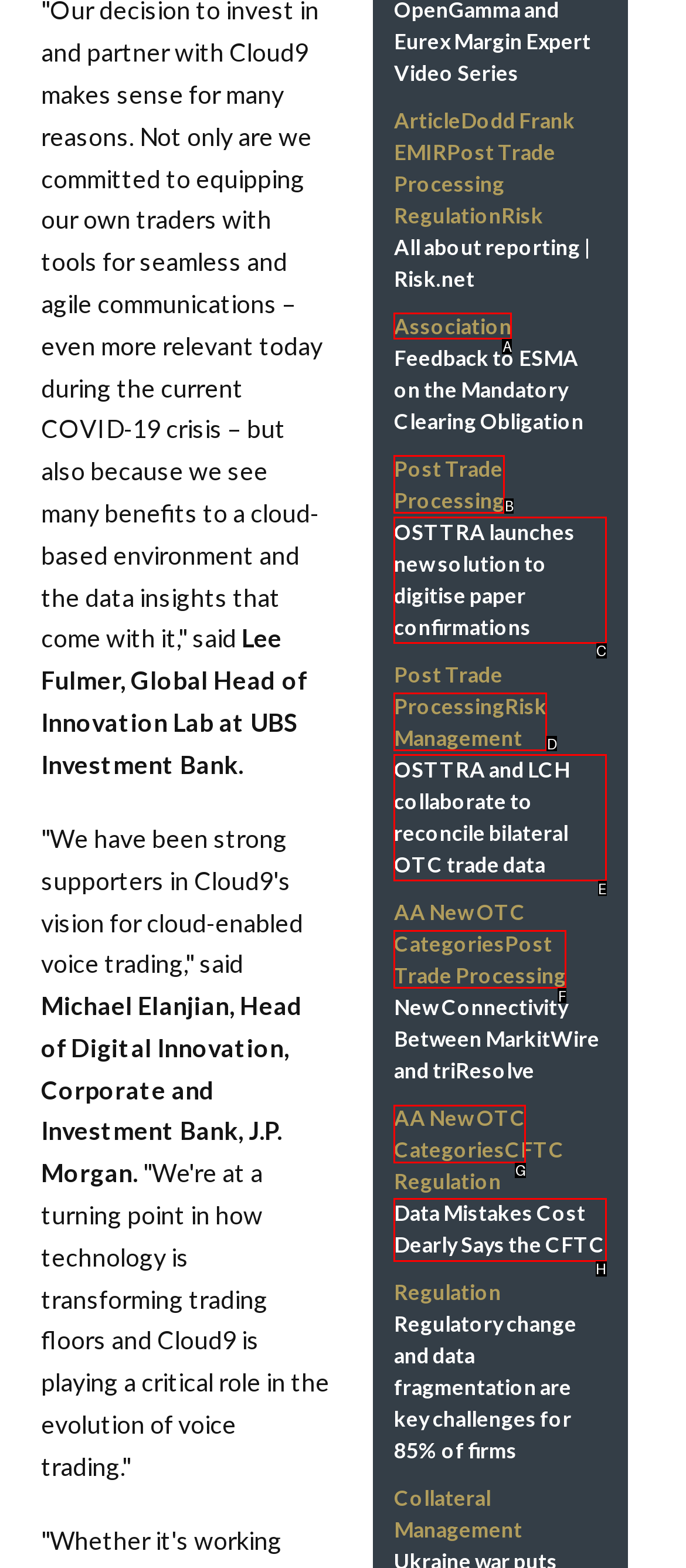Match the description: Risk Management to the appropriate HTML element. Respond with the letter of your selected option.

D